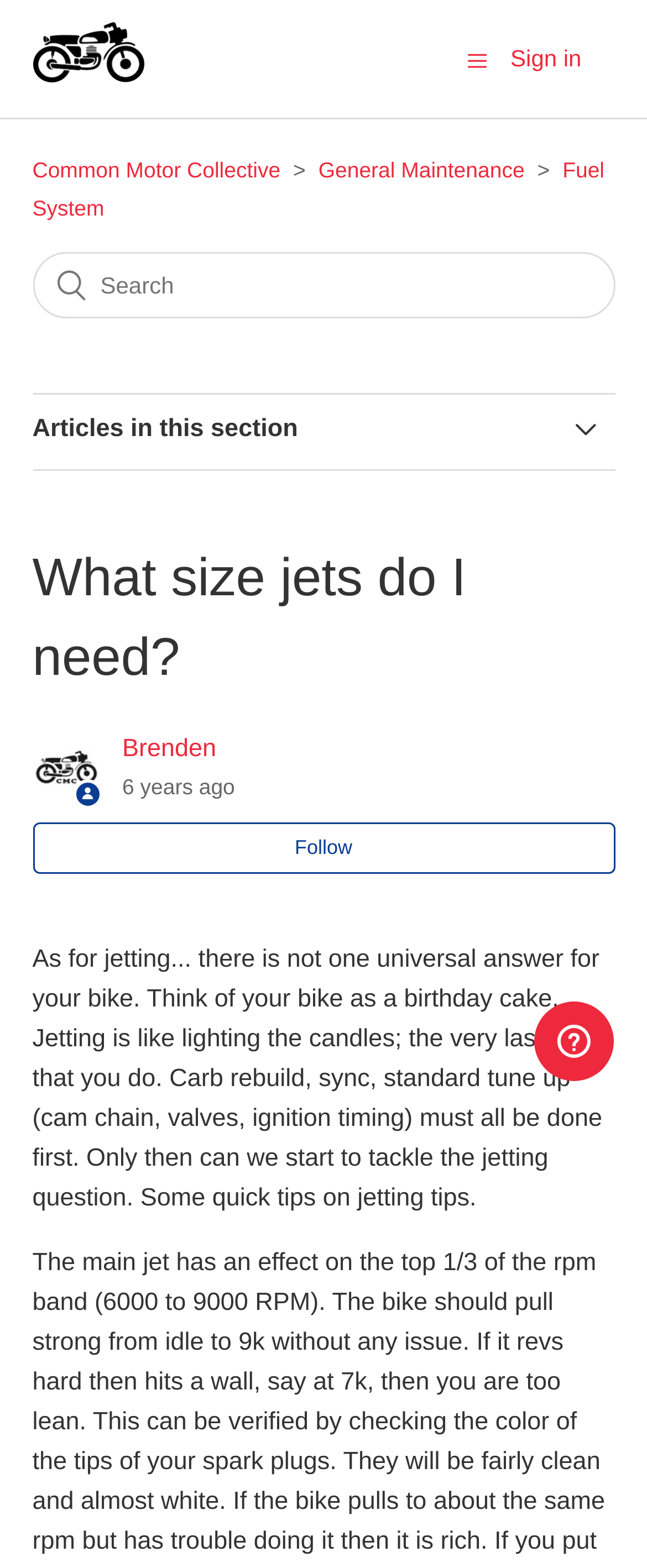Identify the bounding box coordinates of the region that needs to be clicked to carry out this instruction: "Read the article 'What size jets do I need?'". Provide these coordinates as four float numbers ranging from 0 to 1, i.e., [left, top, right, bottom].

[0.05, 0.437, 0.95, 0.482]